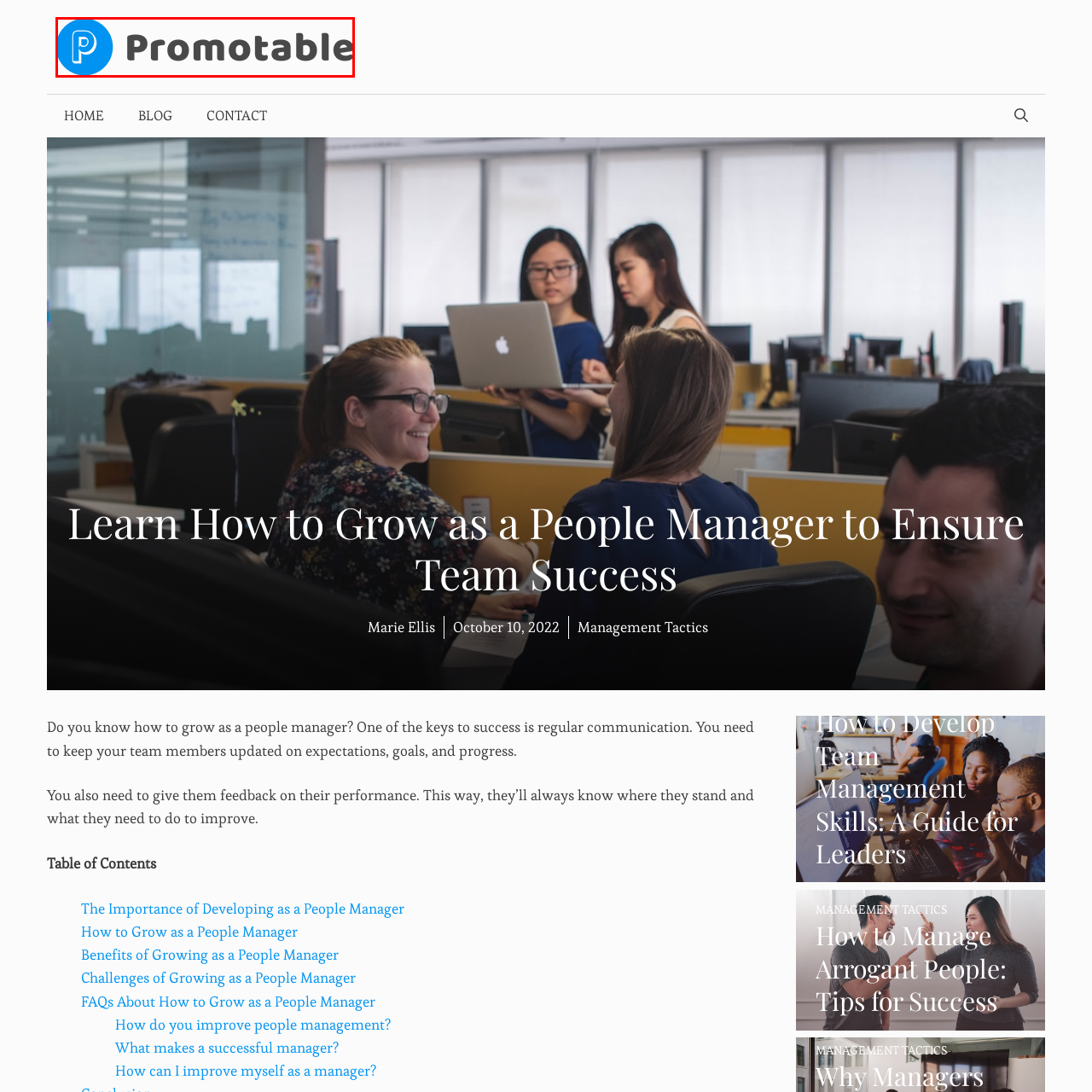Elaborate on the contents of the image highlighted by the red boundary in detail.

The image features the logo of "Promotable," which is prominently displayed in a circular blue background. The logo consists of a stylized letter "P" in white, characterized by a clean and modern design that emphasizes clarity and professionalism. Adjacent to the emblem is the word "Promotable" rendered in bold, dark gray text, creating a strong visual contrast against the blue background. This logo represents the brand's commitment to helping individuals develop skills and strategies for effective people management, aligning with the overarching theme of the webpage titled "Learn How to Grow as a People Manager to Ensure Team Success."